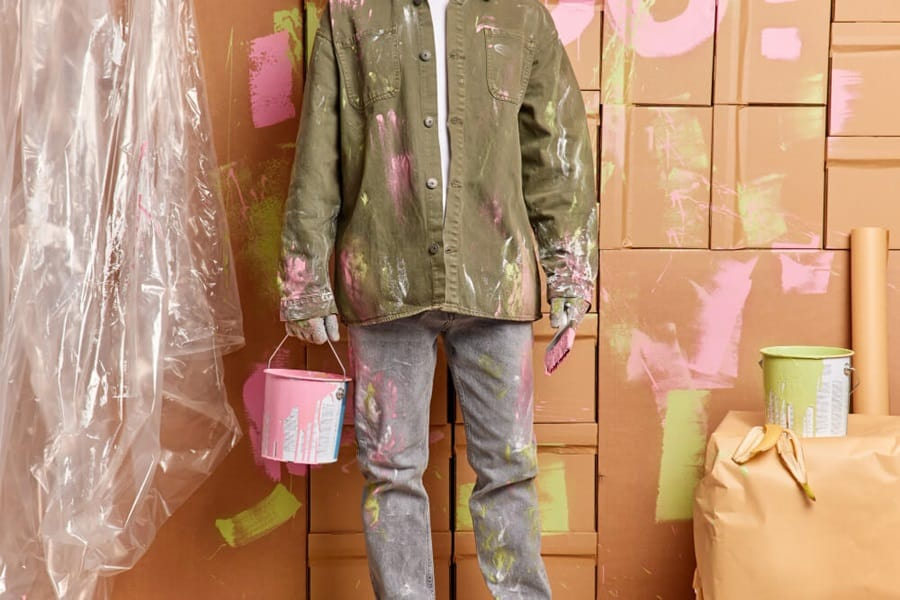Use a single word or phrase to answer the question:
What is stacked behind the mannequin?

Cardboard boxes